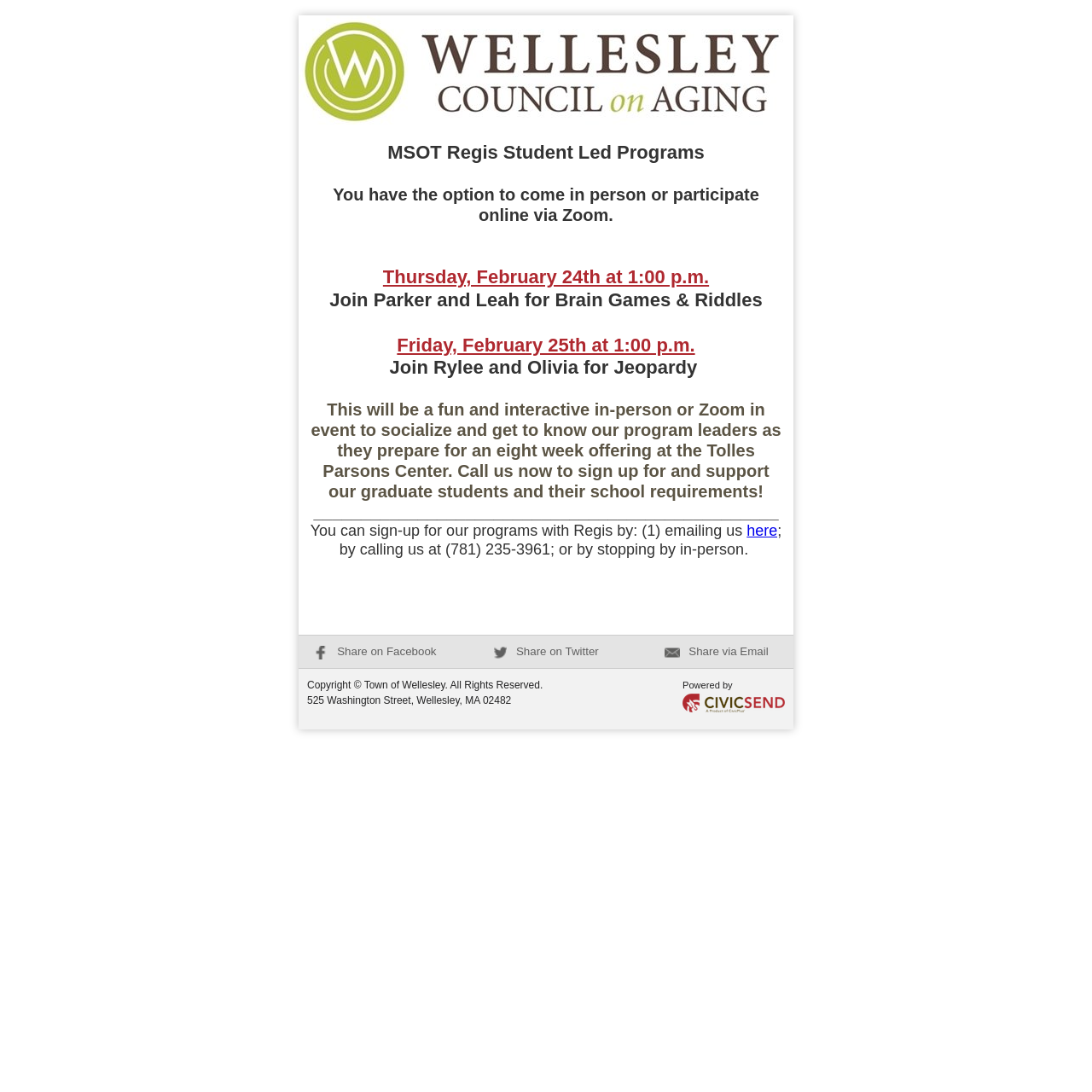Locate the bounding box of the UI element described by: "here" in the given webpage screenshot.

[0.684, 0.478, 0.712, 0.494]